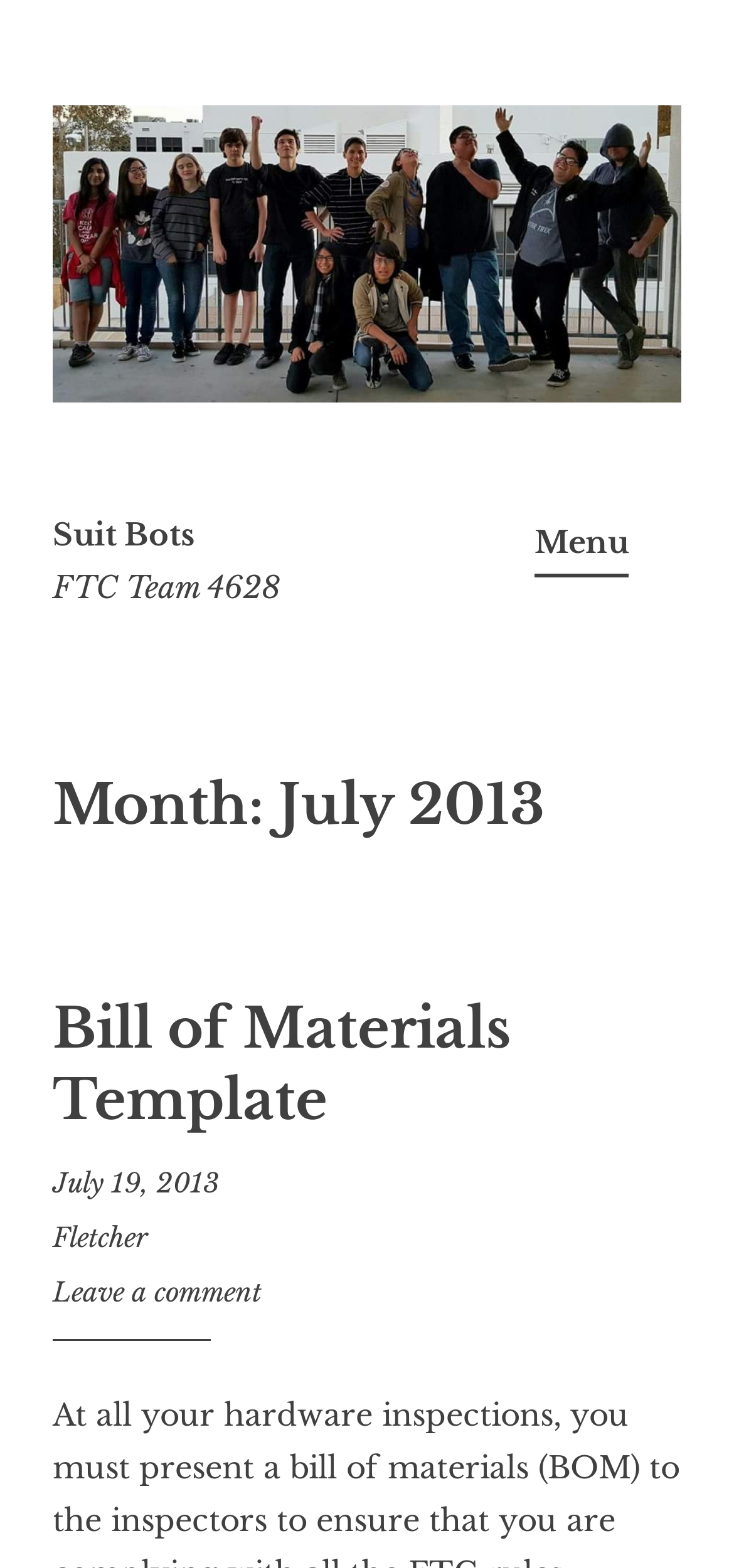Describe in detail what you see on the webpage.

The webpage appears to be a blog or article page, with a focus on a specific topic or event. At the top left, there is a link to "Skip to content", followed by a long horizontal link that spans most of the width of the page. Below this, there is a link to "Suit Bots" and a static text element displaying "FTC Team 4628".

To the right of these elements, there is a button labeled "Menu" that, when expanded, controls a primary menu. Below the menu button, there is a header section that contains a heading indicating the month and year, "Month: July 2013". This is followed by another header section that contains several links and a heading, "Bill of Materials Template".

Within this section, there is a link to "Bill of Materials Template", as well as links to specific dates, including "July 19, 2013", and a link to a person's name, "Fletcher". There is also a link to "Leave a comment" at the bottom of this section. Overall, the page appears to be a blog post or article with a focus on a specific topic or event, with links to related content and a menu for navigation.